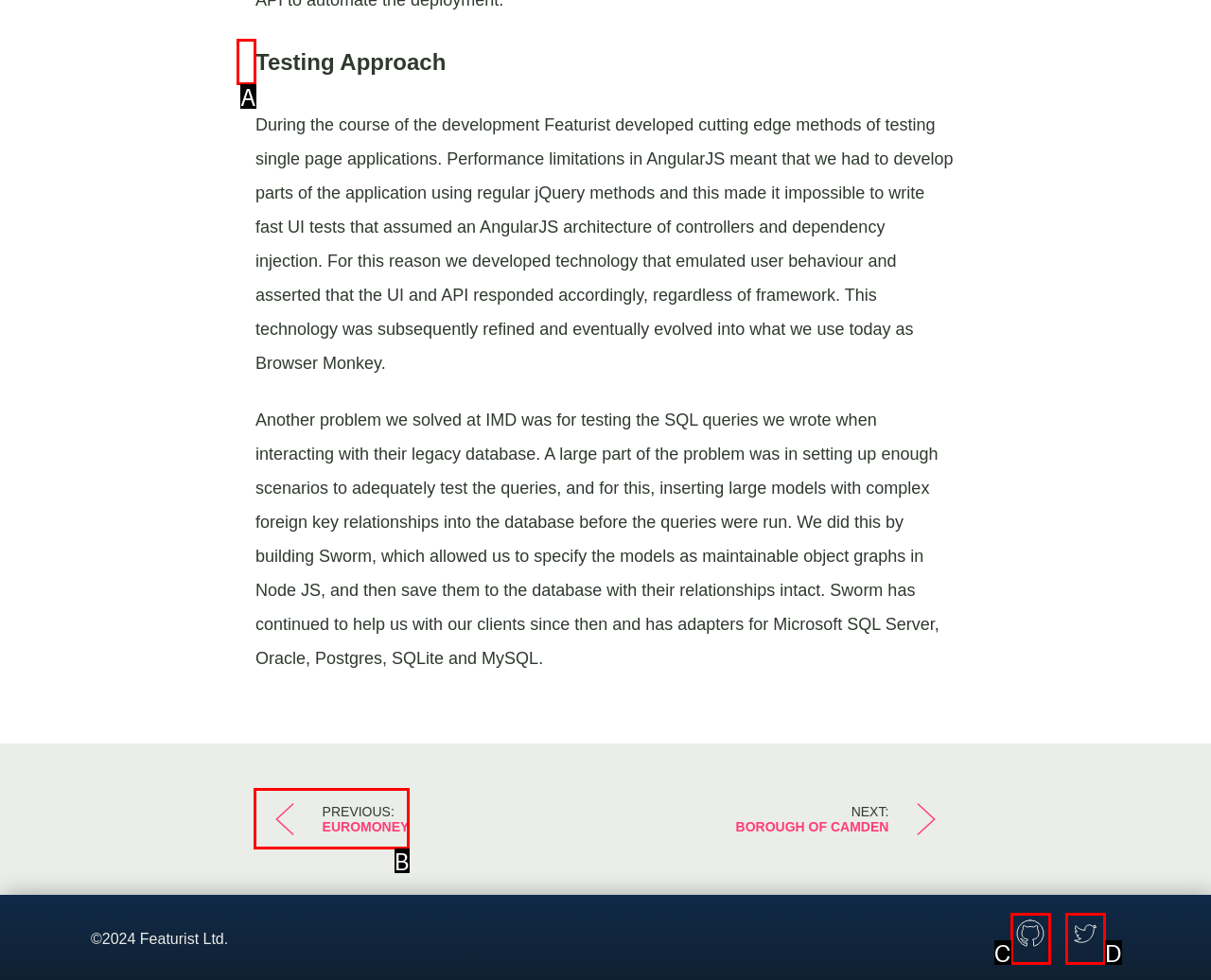Select the letter that corresponds to the description: alt="facebook". Provide your answer using the option's letter.

None